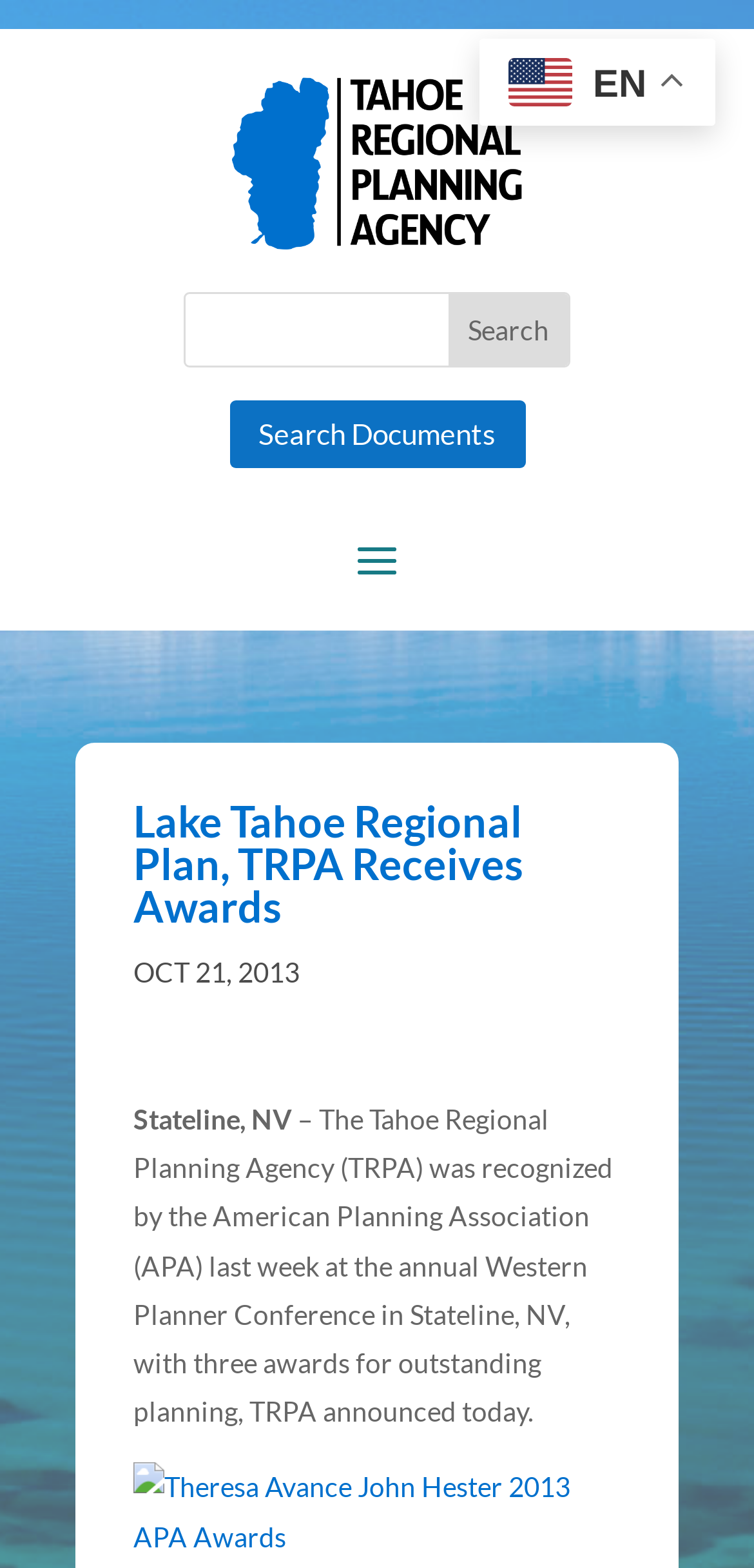Could you please study the image and provide a detailed answer to the question:
What is the name of the organization that recognized TRPA?

I found the name of the organization by reading the static text element that says 'The Tahoe Regional Planning Agency (TRPA) was recognized by the American Planning Association (APA)...' which is located below the main heading.